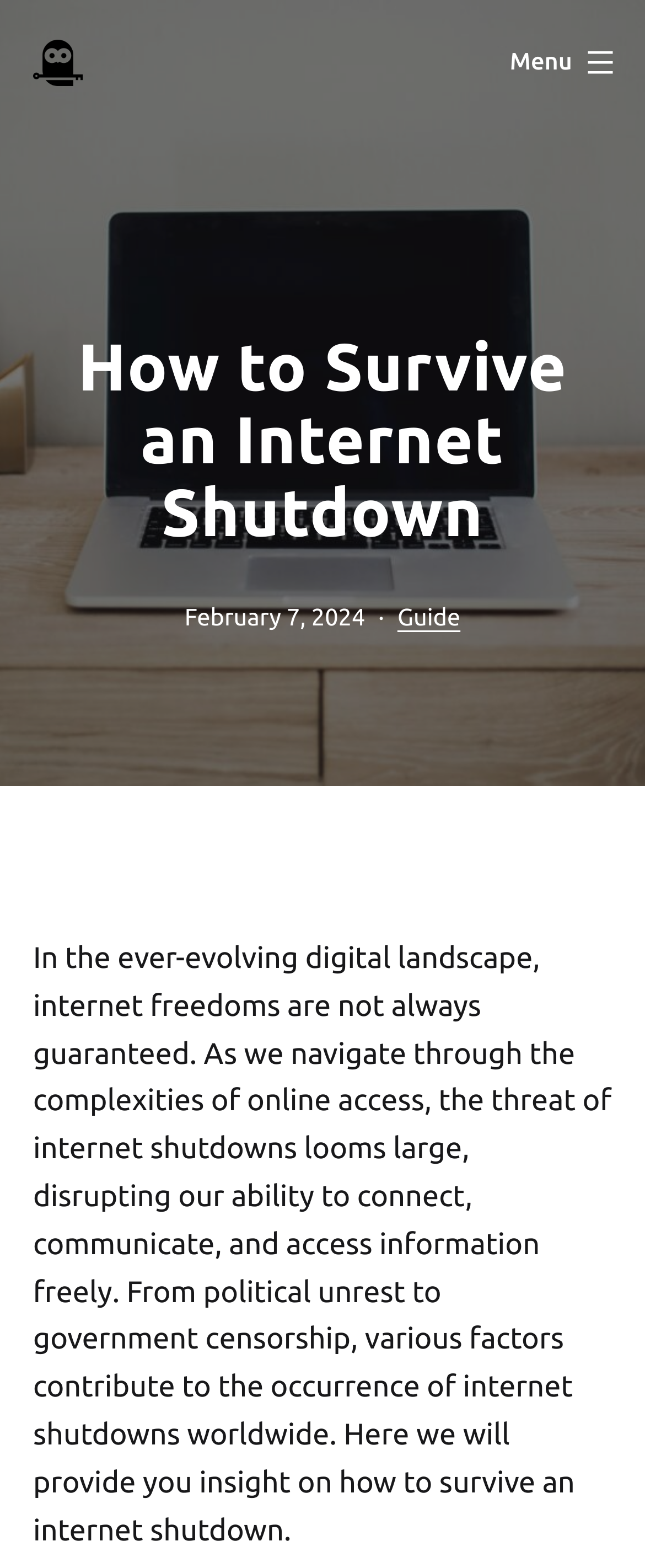Identify the bounding box of the UI element described as follows: "alt="ForestVPN"". Provide the coordinates as four float numbers in the range of 0 to 1 [left, top, right, bottom].

[0.051, 0.025, 0.128, 0.055]